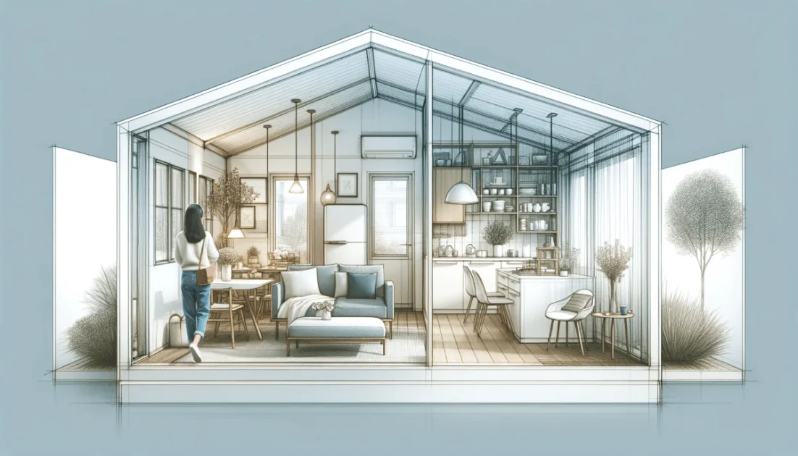Provide a thorough description of the contents of the image.

This image beautifully illustrates an open-concept small house design, emphasizing the seamless flow between living spaces. The foreground features a cozy living area, adorned with a soft sofa and a decorative throw, while a dining space is elegantly arranged with a wooden table and chairs in the background. The design showcases large windows that invite natural light, enhancing the airy feel of the home. 

To the side, a stylish kitchen area is visible, filled with modern cabinetry and well-organized storage. The carefully chosen fixtures, including hanging pendant lights, contribute to a warm and inviting atmosphere. A woman, dressed casually, adds a touch of life to the space as she carries a bag, suggesting a sense of everyday comfort and usability. 

The sketch-like quality of the image highlights the various elements that make small spaces functional and aesthetically pleasing, underscoring the theme of maximizing space through thoughtful design. This representation acts as a visual guide for those interested in open-concept living solutions, reflecting the innovative approach to modern home design.